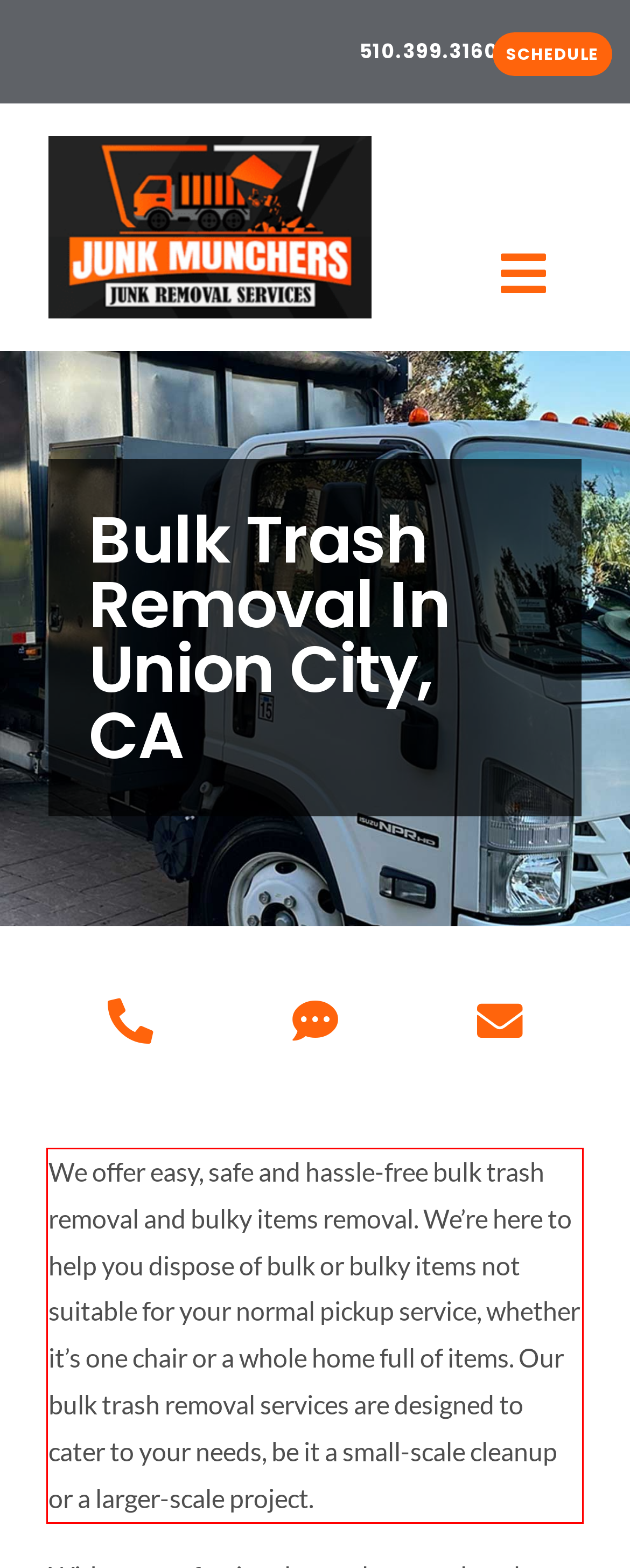Given a screenshot of a webpage, locate the red bounding box and extract the text it encloses.

We offer easy, safe and hassle-free bulk trash removal and bulky items removal. We’re here to help you dispose of bulk or bulky items not suitable for your normal pickup service, whether it’s one chair or a whole home full of items. Our bulk trash removal services are designed to cater to your needs, be it a small-scale cleanup or a larger-scale project.